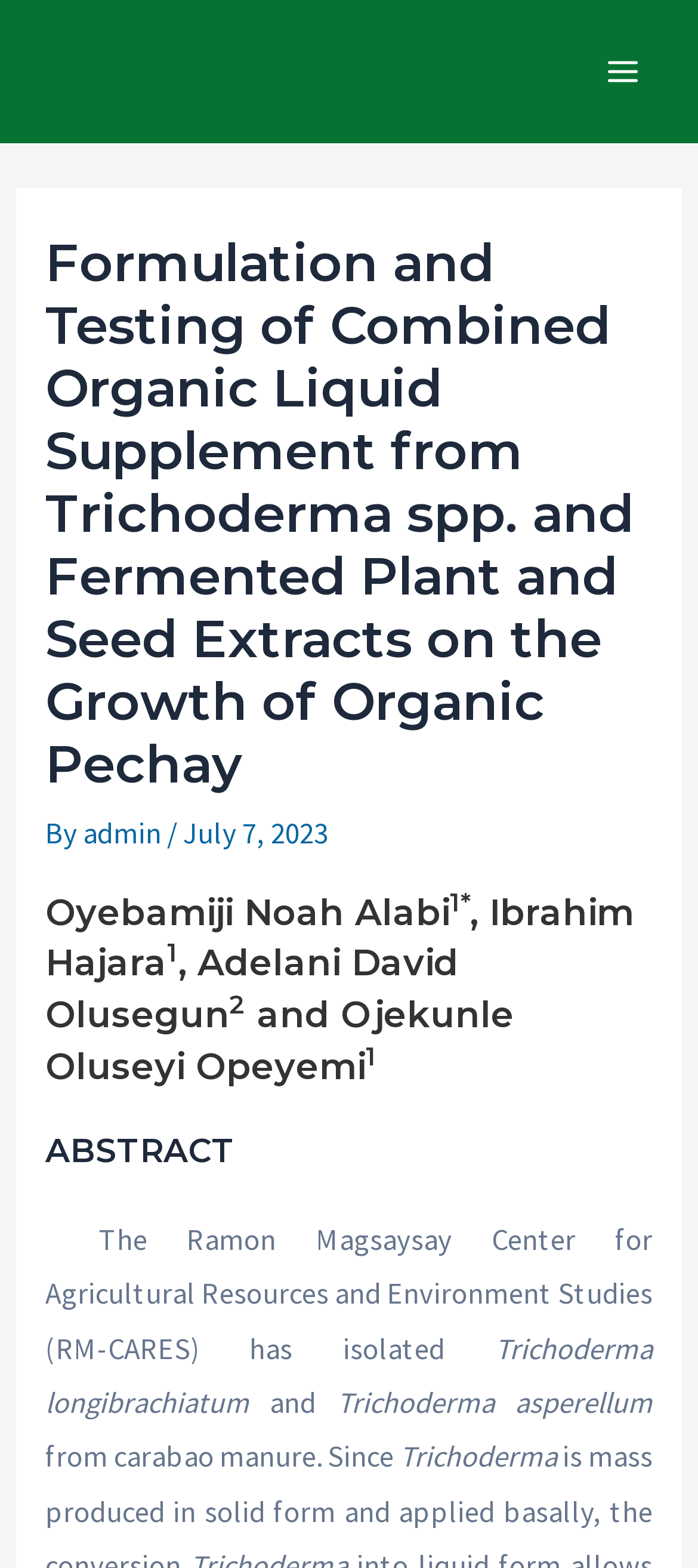What is the source of Trichoderma longibrachiatum and Trichoderma asperellum?
Please ensure your answer to the question is detailed and covers all necessary aspects.

According to the article, Trichoderma longibrachiatum and Trichoderma asperellum were isolated from carabao manure.